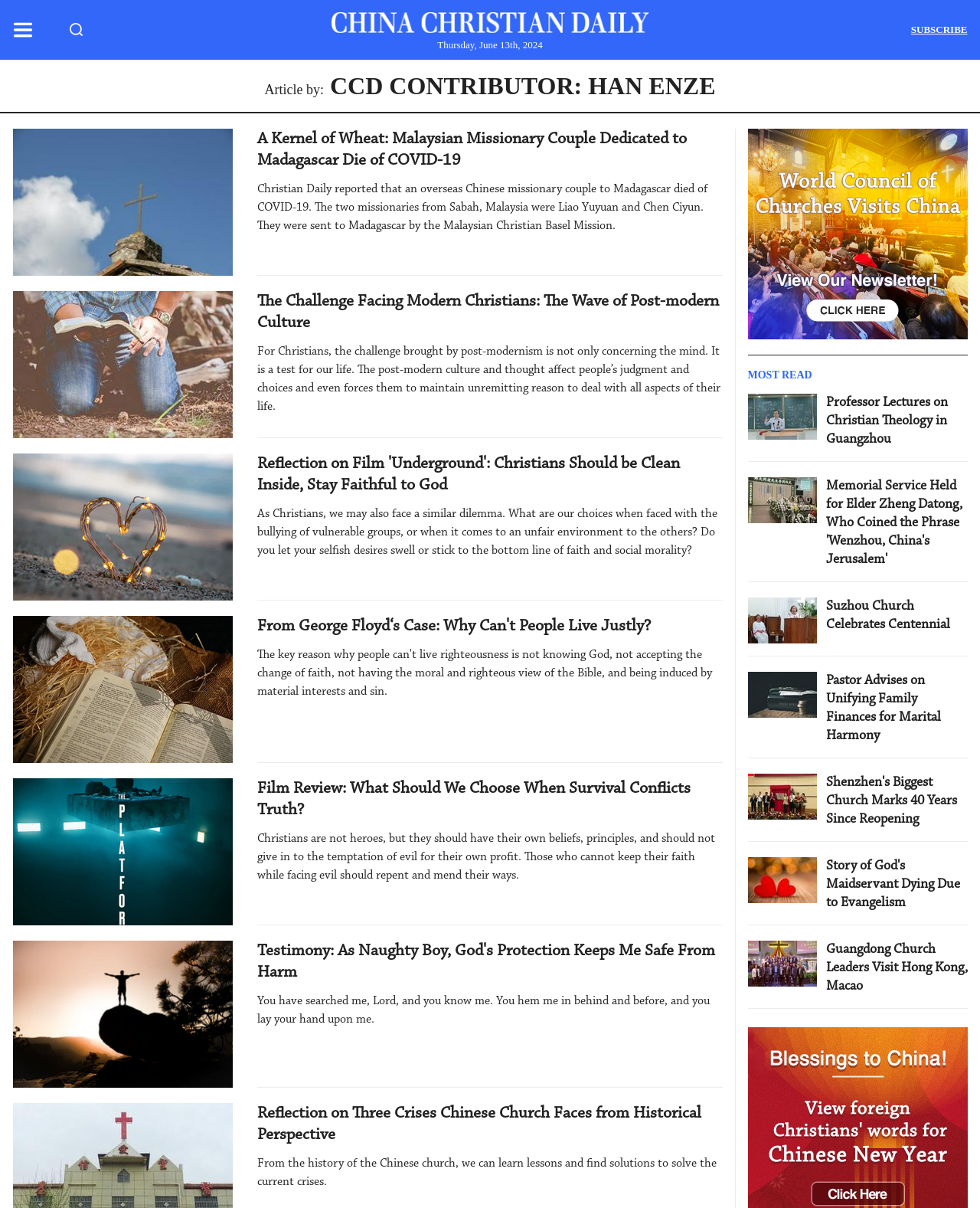Locate the coordinates of the bounding box for the clickable region that fulfills this instruction: "Visit ICO EarthMeta".

None